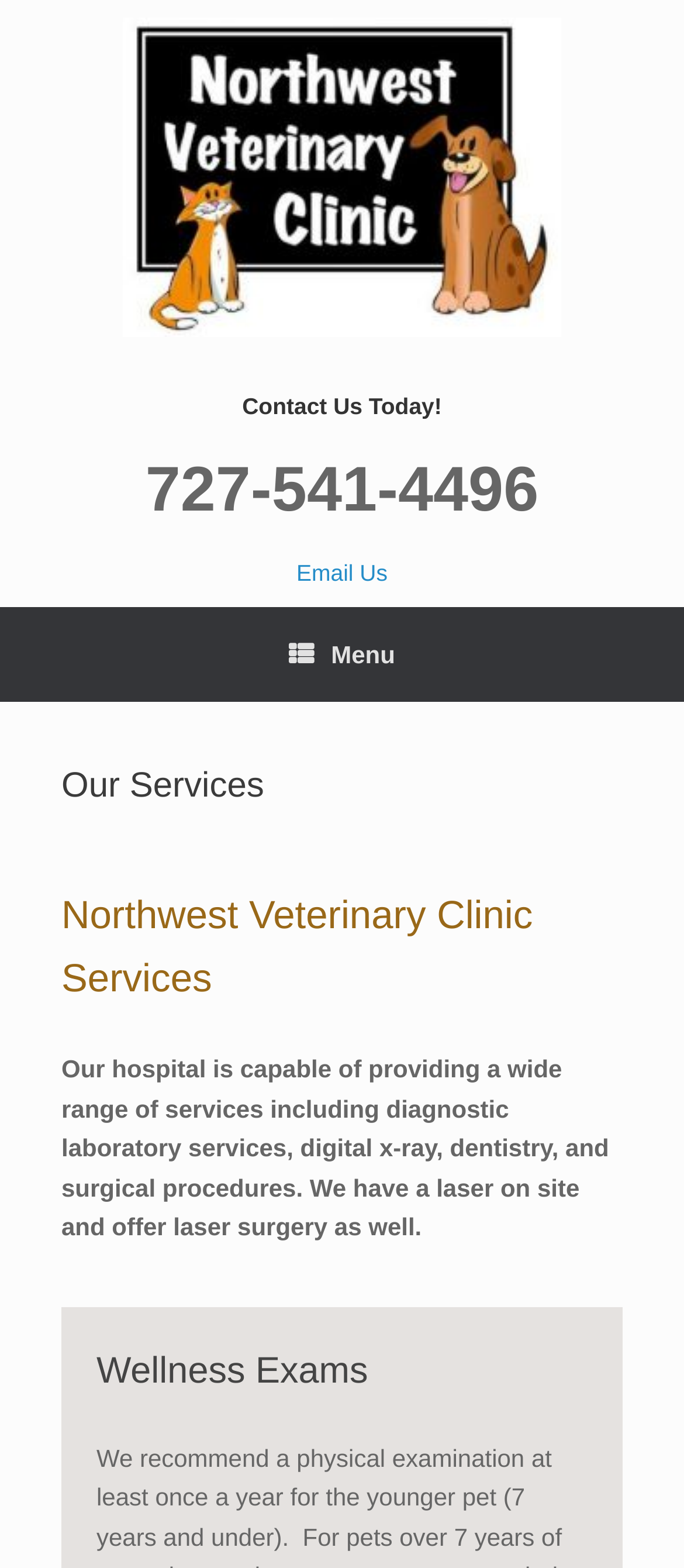Find and provide the bounding box coordinates for the UI element described with: "Email Us".

[0.433, 0.356, 0.567, 0.373]